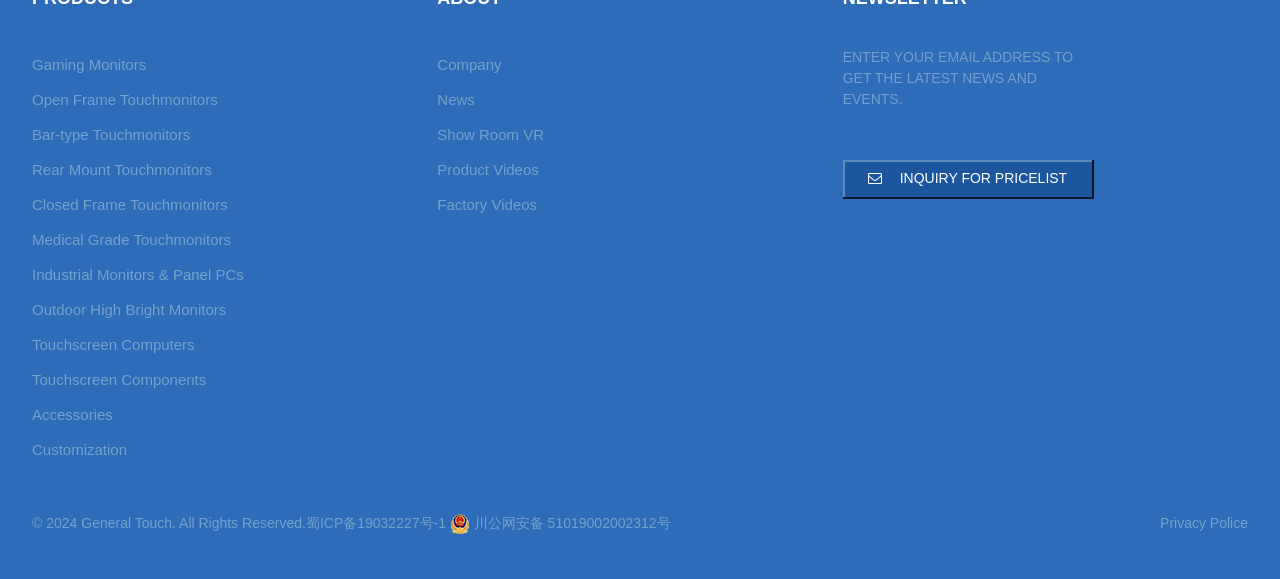With reference to the screenshot, provide a detailed response to the question below:
What is the company's copyright year?

The static text at the bottom of the webpage states '© 2024 General Touch. All Rights Reserved.', indicating that the company's copyright year is 2024.